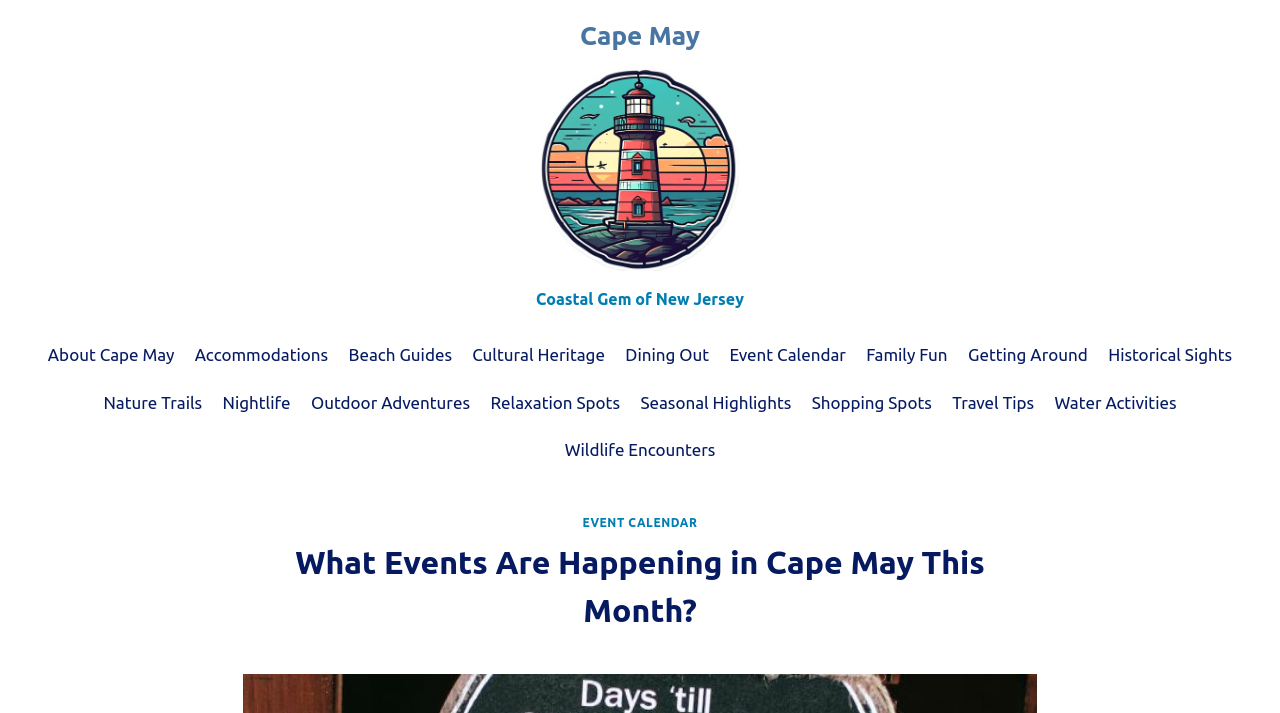Find the bounding box coordinates of the area that needs to be clicked in order to achieve the following instruction: "View the event calendar". The coordinates should be specified as four float numbers between 0 and 1, i.e., [left, top, right, bottom].

[0.562, 0.464, 0.669, 0.531]